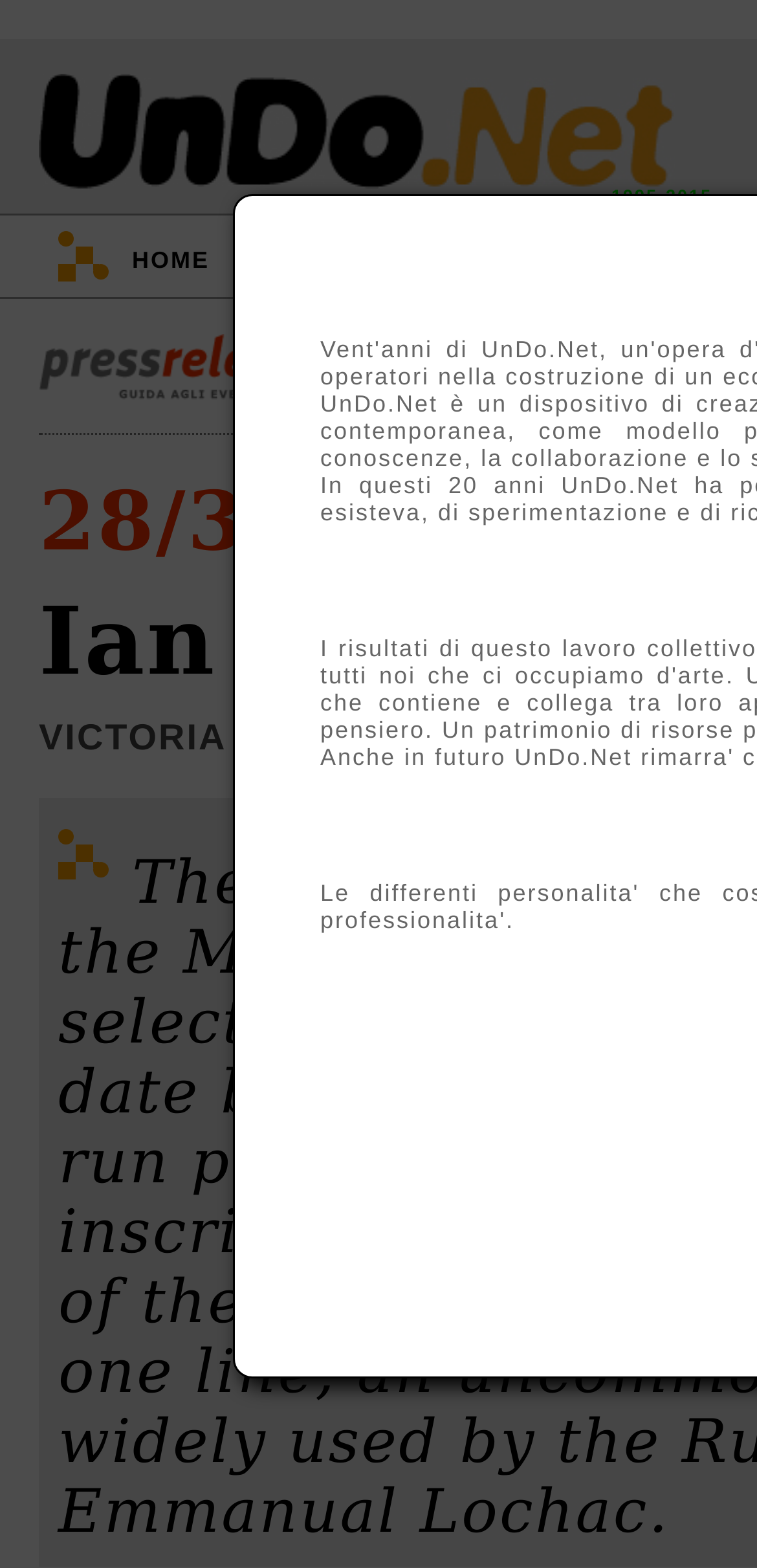Determine and generate the text content of the webpage's headline.

Ian Hamilton Finlay